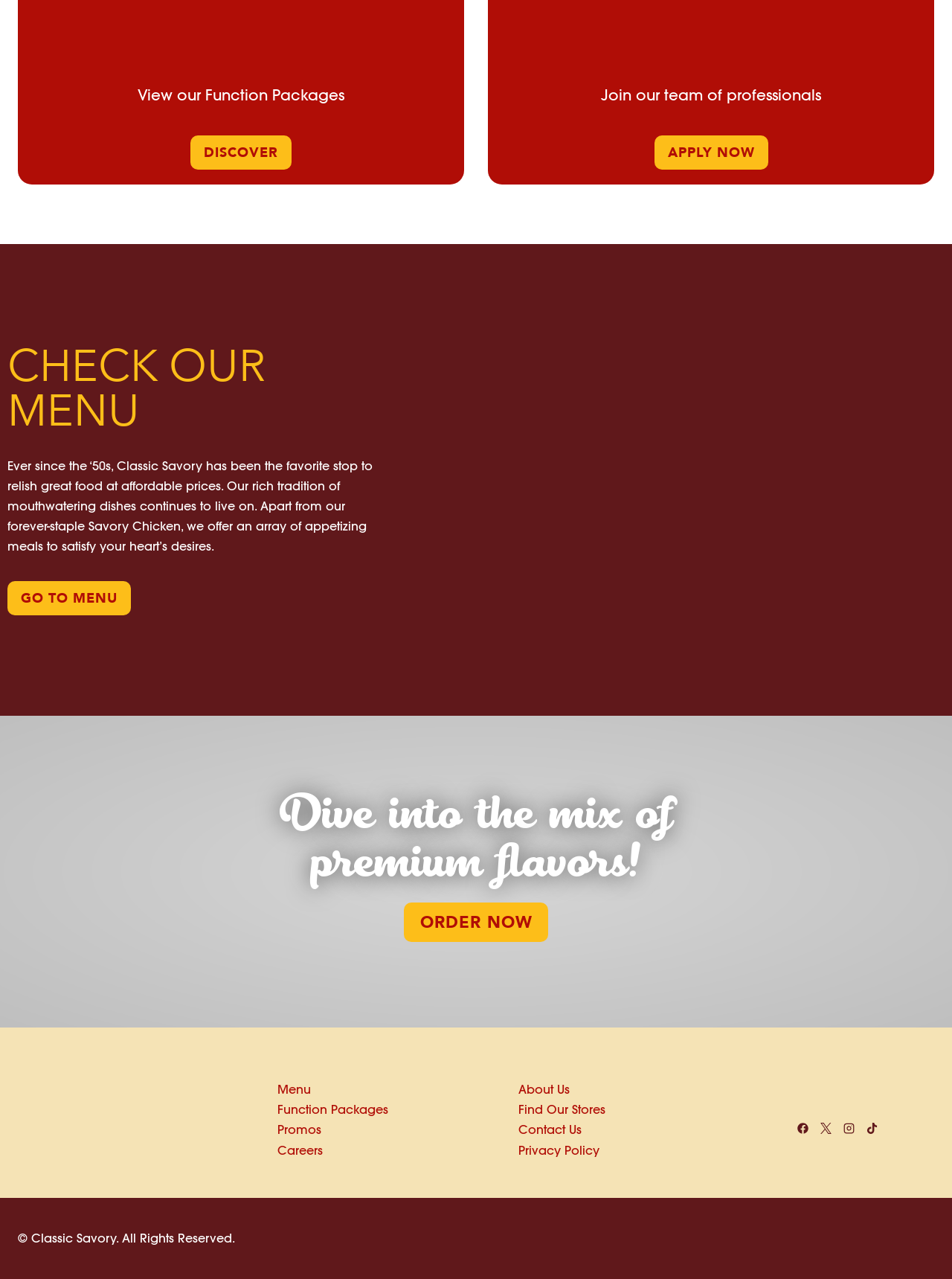Kindly determine the bounding box coordinates of the area that needs to be clicked to fulfill this instruction: "Order now".

[0.424, 0.706, 0.576, 0.736]